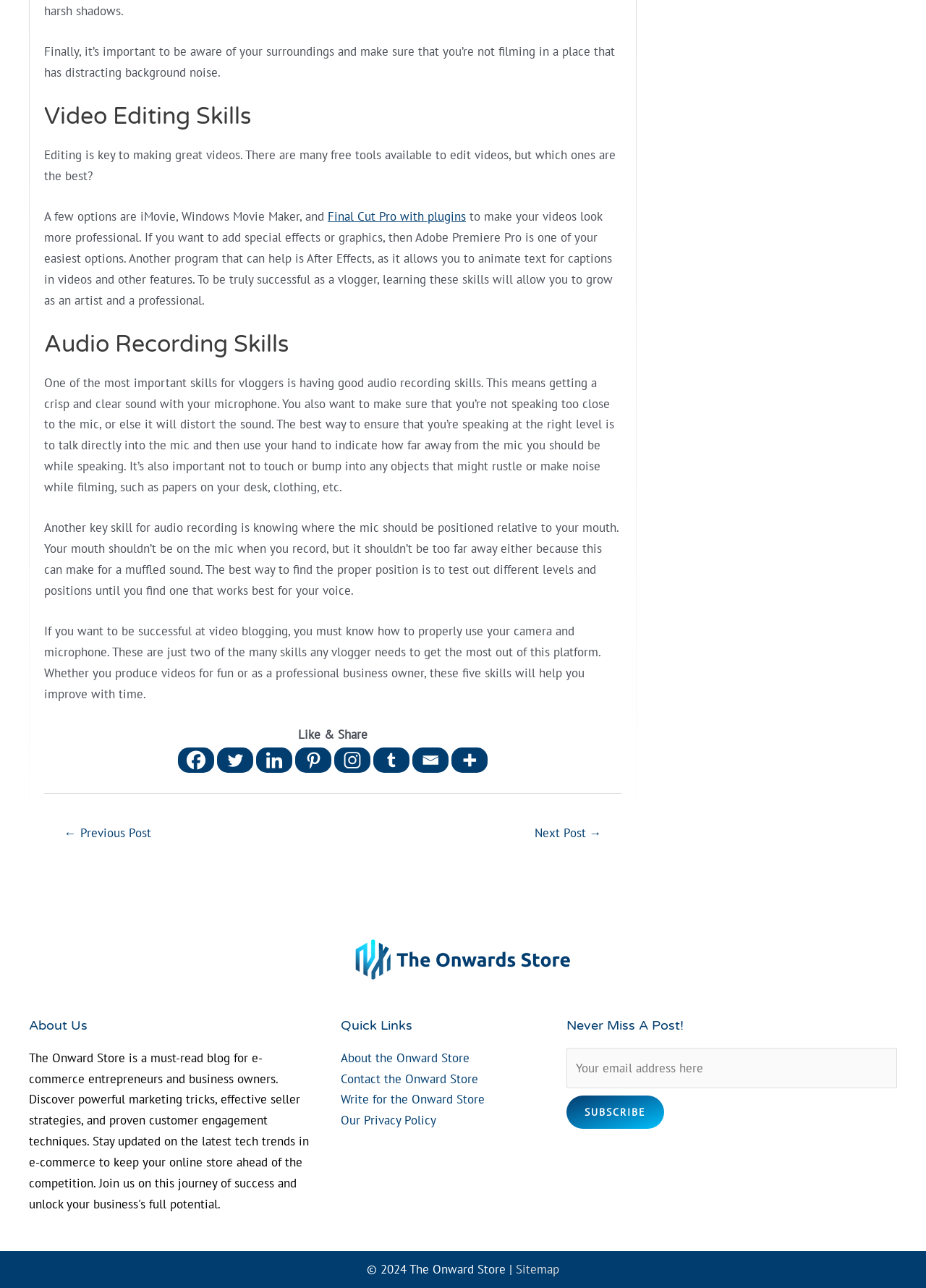Please identify the bounding box coordinates of the region to click in order to complete the task: "Click the 'About the Onward Store' link". The coordinates must be four float numbers between 0 and 1, specified as [left, top, right, bottom].

[0.368, 0.815, 0.507, 0.827]